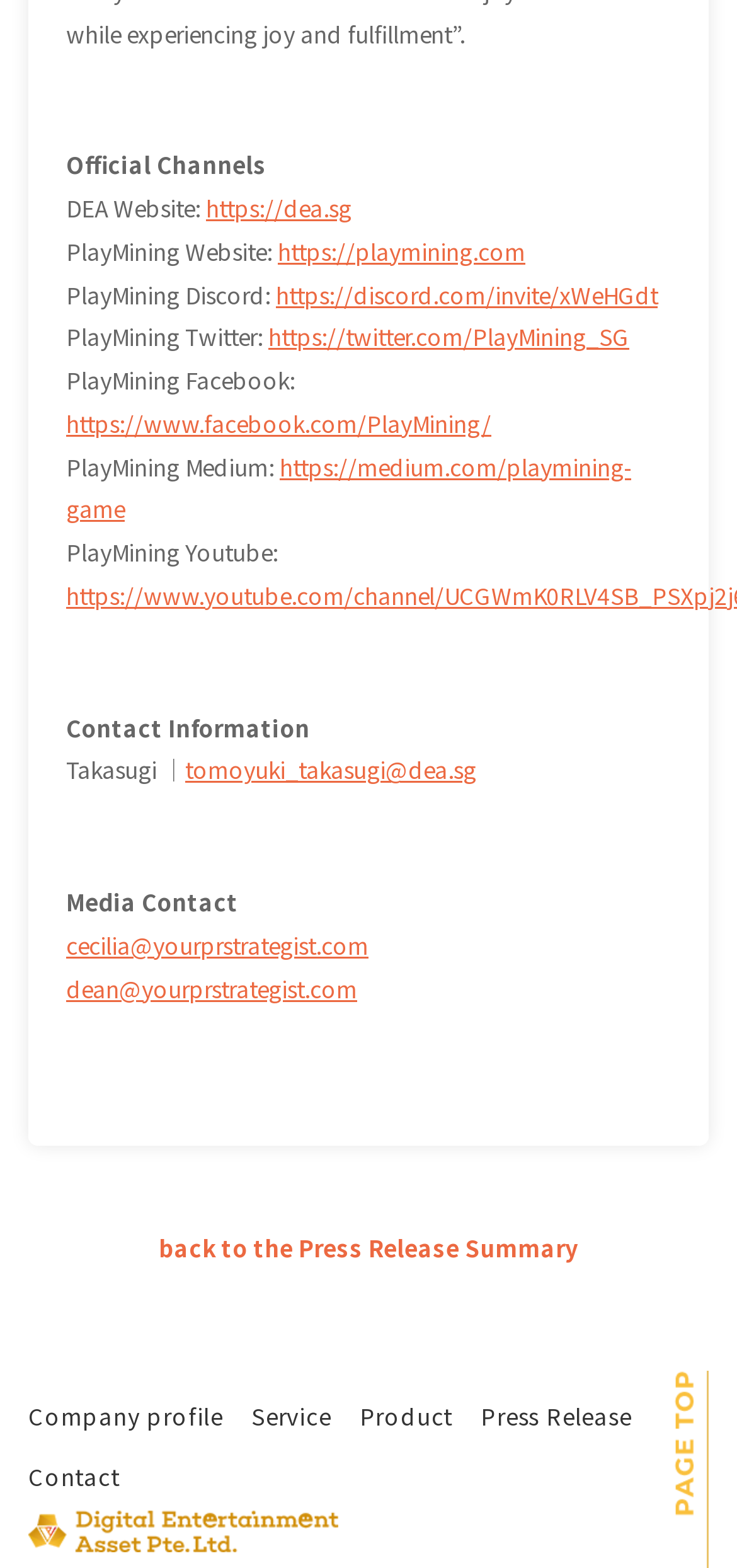Identify the bounding box coordinates of the clickable region necessary to fulfill the following instruction: "browse the blog". The bounding box coordinates should be four float numbers between 0 and 1, i.e., [left, top, right, bottom].

None